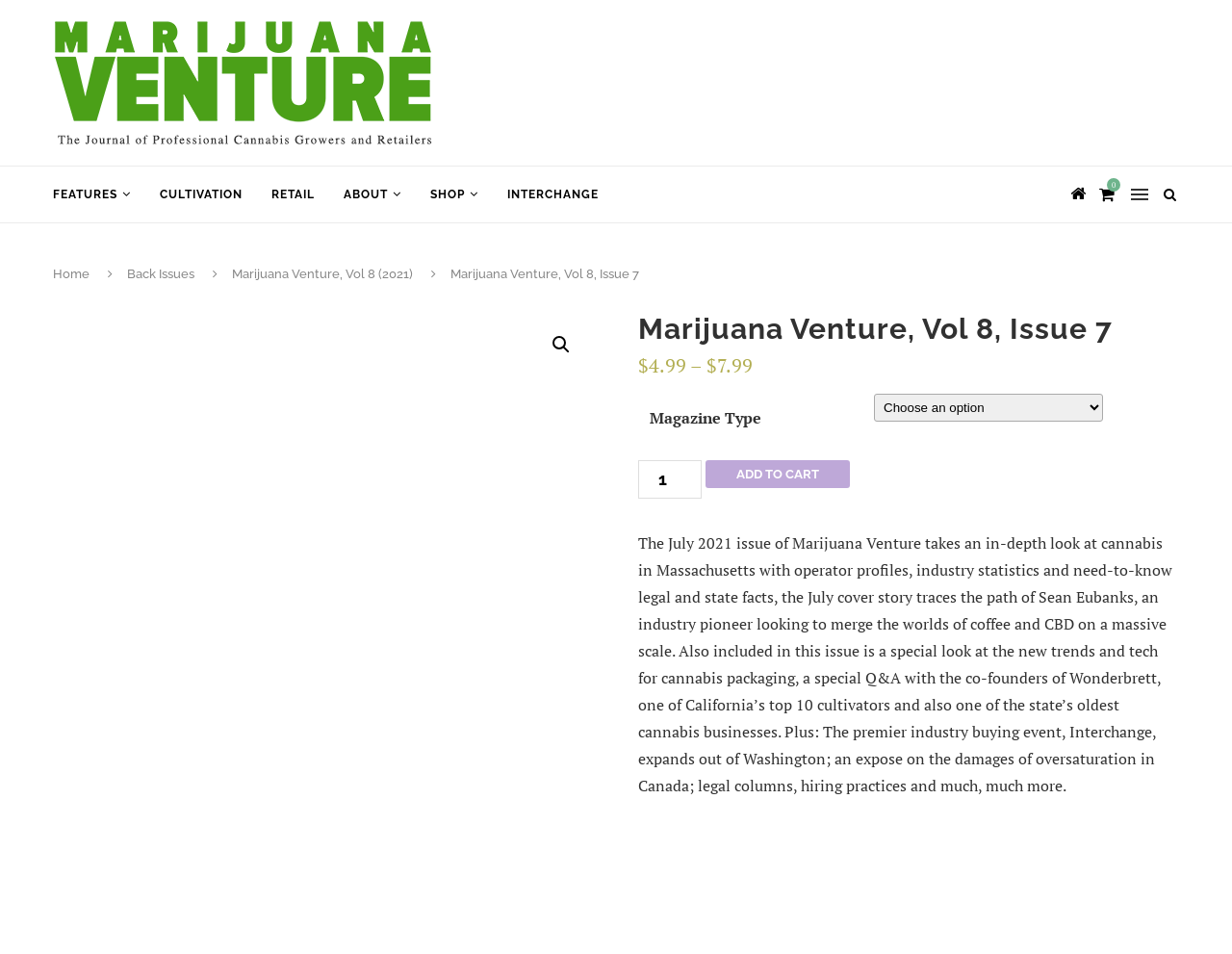Show the bounding box coordinates for the HTML element as described: "Marijuana Venture, Vol 8 (2021)".

[0.188, 0.28, 0.335, 0.295]